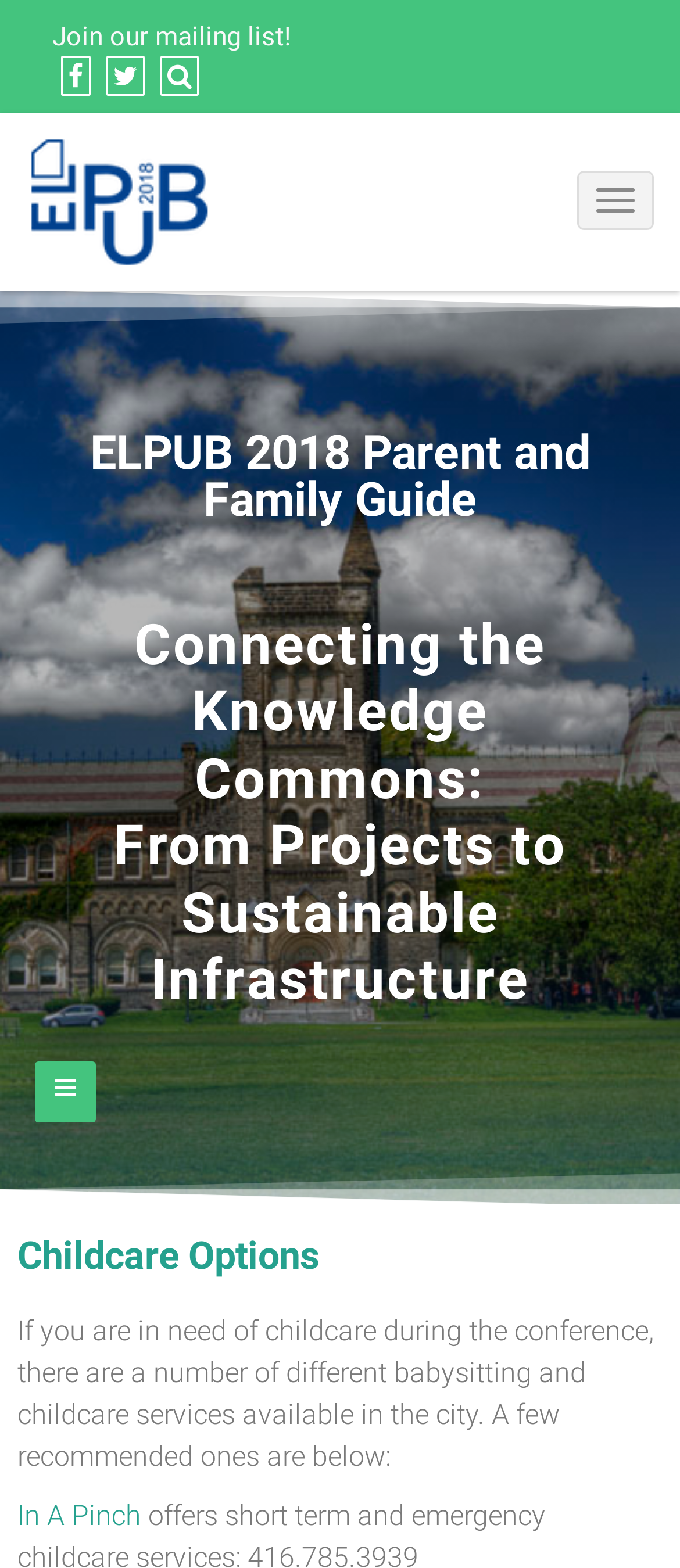Given the element description, predict the bounding box coordinates in the format (top-left x, top-left y, bottom-right x, bottom-right y). Make sure all values are between 0 and 1. Here is the element description: title="Search Website"

[0.223, 0.039, 0.292, 0.059]